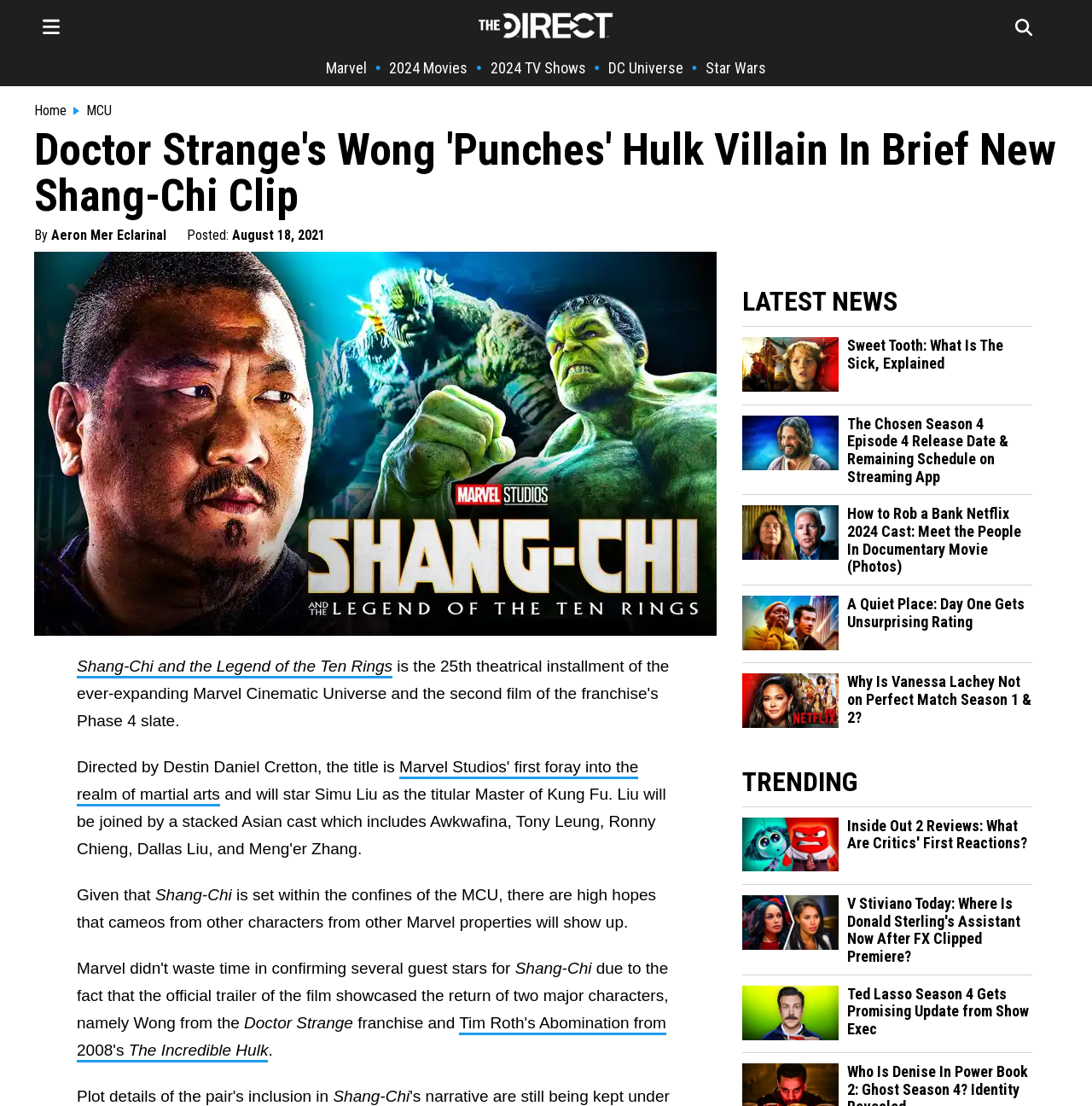Find the bounding box coordinates of the area to click in order to follow the instruction: "Click on the 'Lampard ‘amused’ by Klopp’s comments on Chelsea spending' link".

None